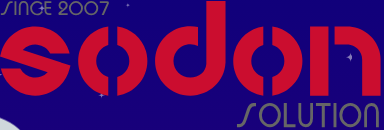Provide a thorough and detailed response to the question by examining the image: 
What is the year indicated on the logo?

The year indicated on the logo is 2007, which is mentioned in the caption as the establishment year of the company, positioned at the top of the logo.